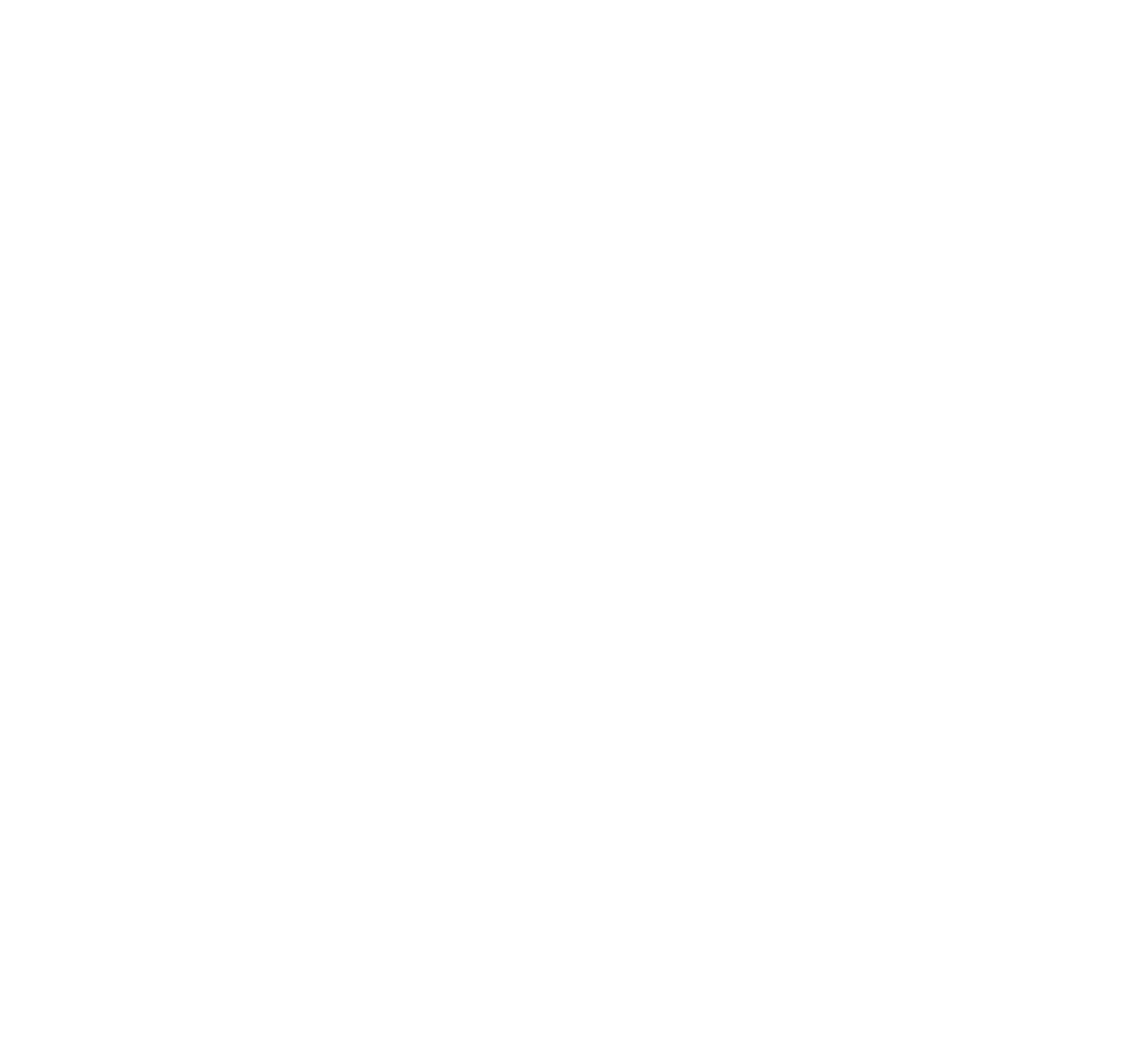Provide the bounding box coordinates for the UI element that is described by this text: "Fit out and Interior Design". The coordinates should be in the form of four float numbers between 0 and 1: [left, top, right, bottom].

[0.489, 0.749, 0.657, 0.764]